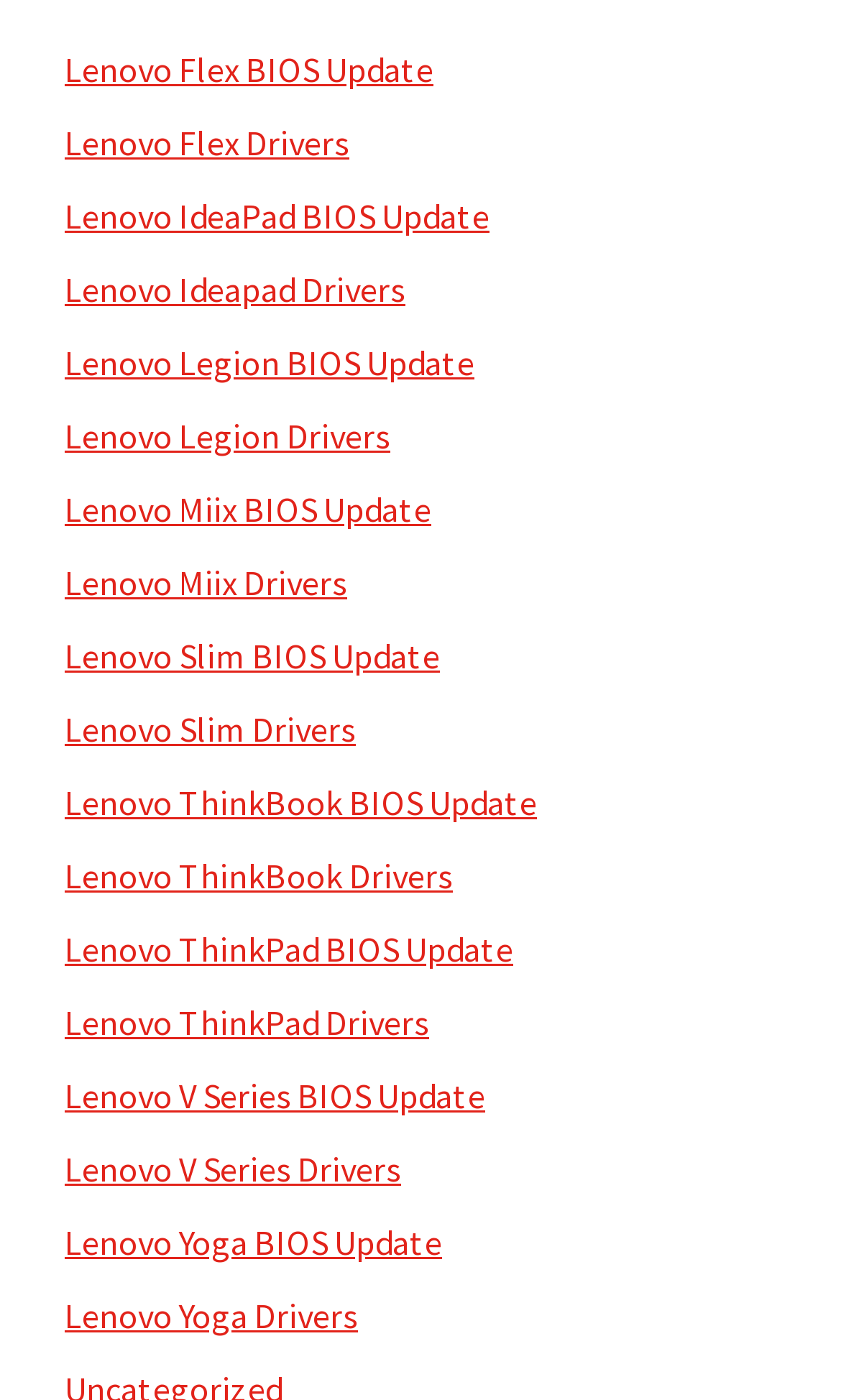Give a succinct answer to this question in a single word or phrase: 
How many links are there on the webpage?

24